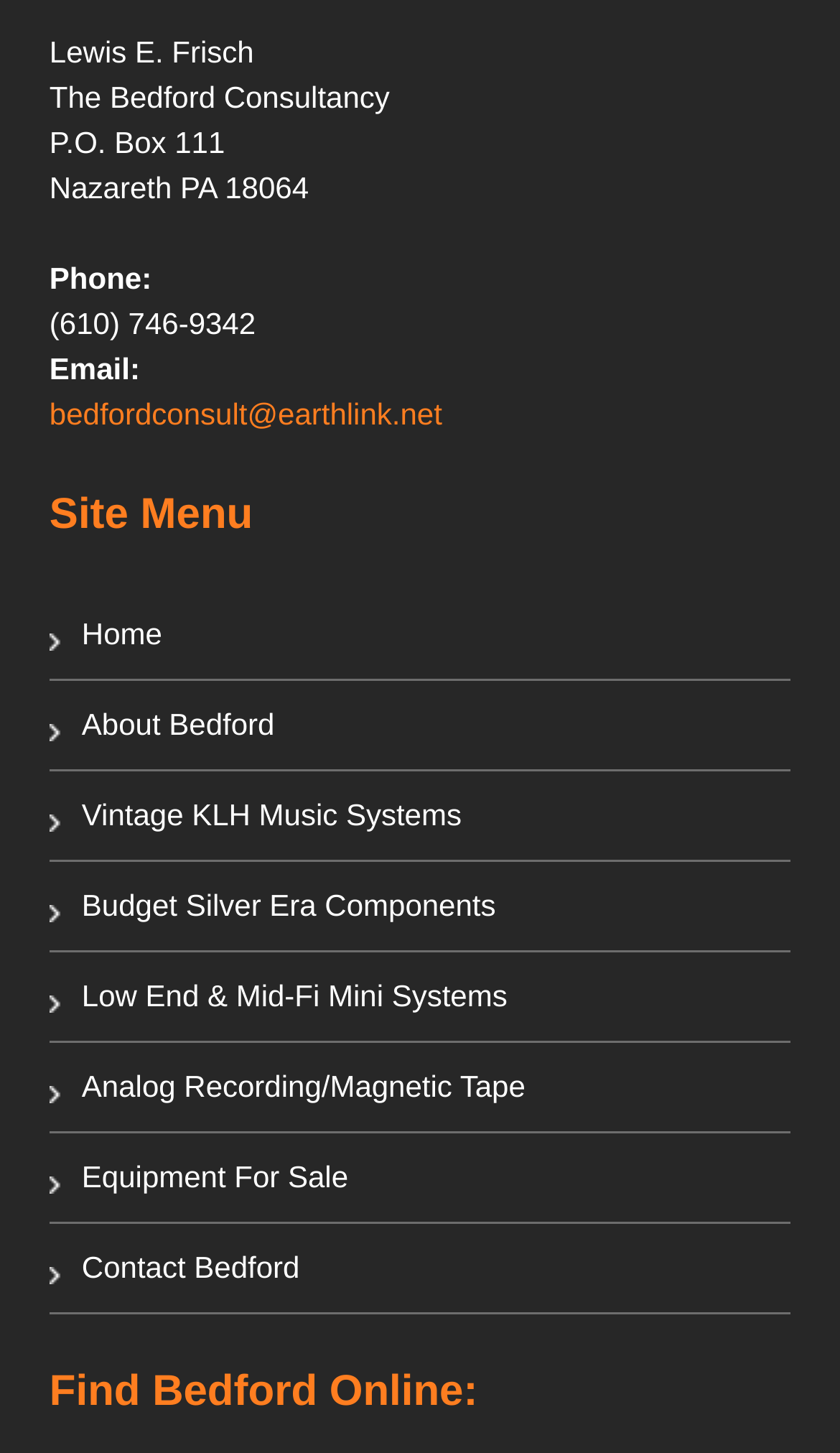Please examine the image and provide a detailed answer to the question: What is the name of the consultancy?

The name of the consultancy can be found in the top section of the webpage, where it is written as 'The Bedford Consultancy' in a static text element.